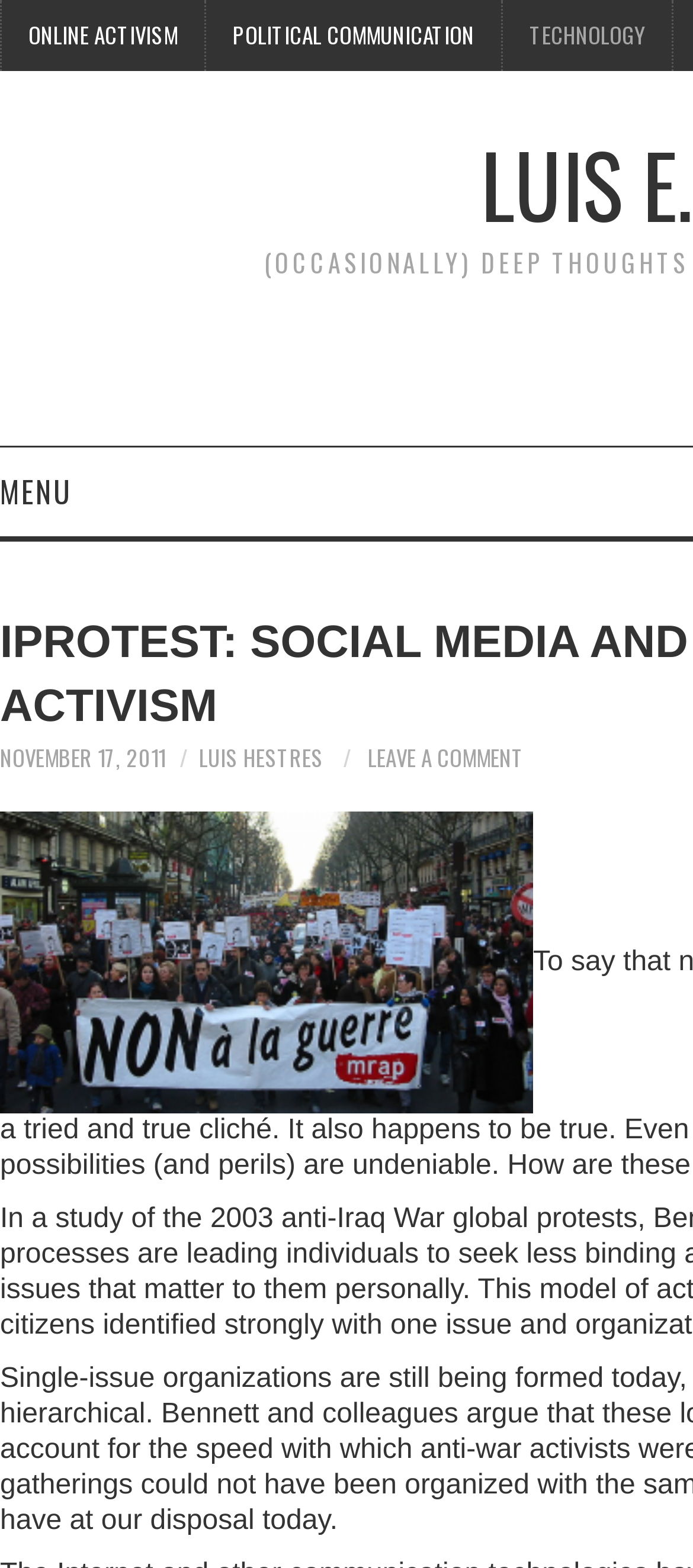What is the purpose of the 'CONTACT ME' link?
Based on the image, provide your answer in one word or phrase.

To contact the author